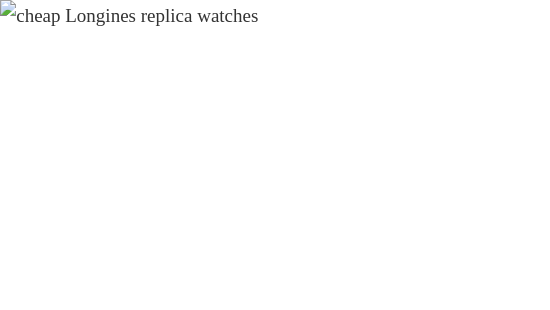Give an elaborate caption for the image.

The image prominently displays the phrase "cheap Longines replica watches," highlighting a focus on affordable imitation timepieces from the prestigious Longines brand. This suggests an emphasis on budget-friendly alternatives that capture the elegance and style associated with Longines, a brand known for its sophisticated designs and heritage in Swiss watchmaking. The inclusion of "replica" indicates that these watches are crafted to emulate the aesthetics of the original Longines models, making them accessible to a wider audience seeking the look of luxury without the high price tag. The surrounding content on the webpage likely enhances this theme, tying in the brand's association with elegance and luxury within the context of fashion and lifestyle.